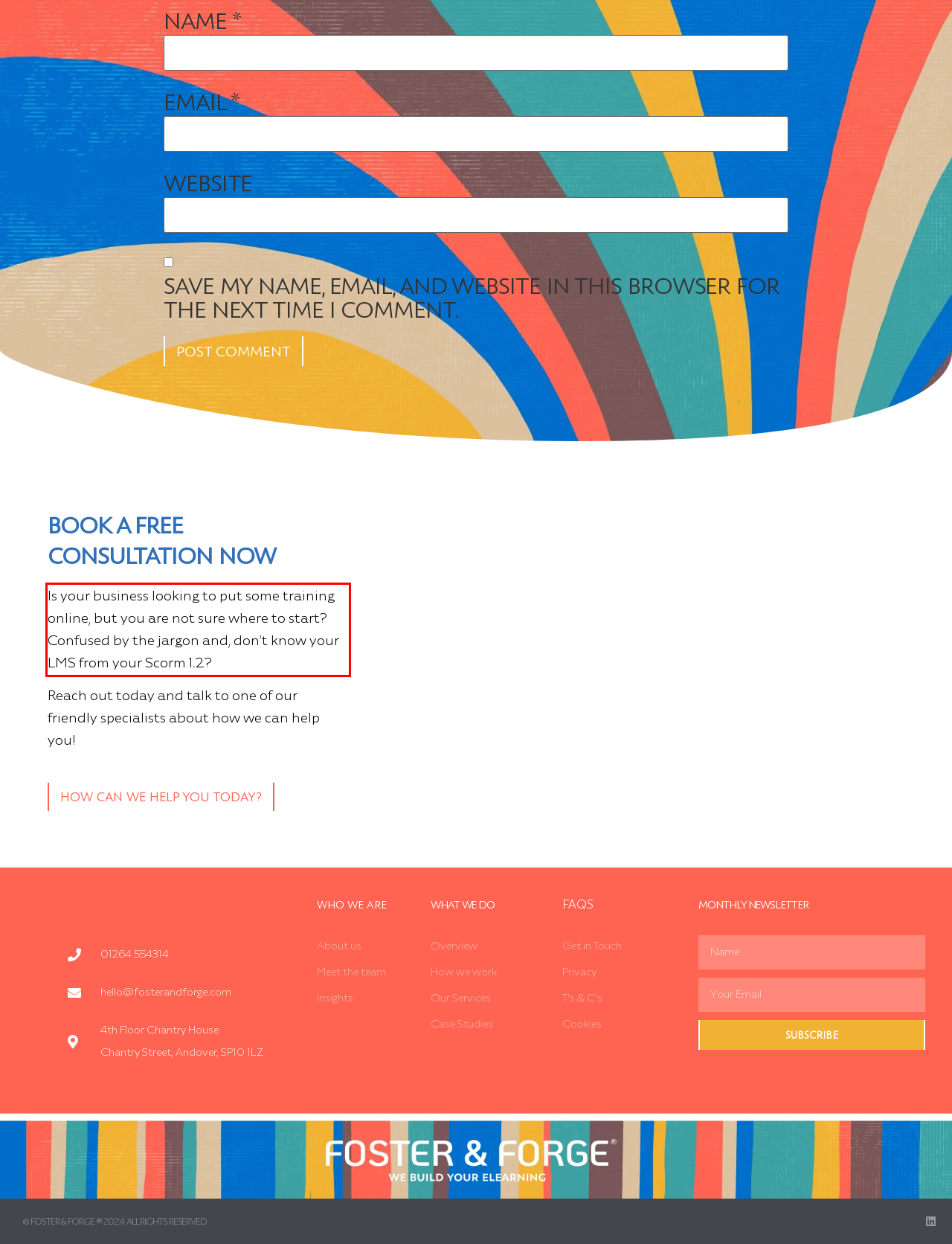With the provided screenshot of a webpage, locate the red bounding box and perform OCR to extract the text content inside it.

Is your business looking to put some training online, but you are not sure where to start? Confused by the jargon and, don’t know your LMS from your Scorm 1.2?